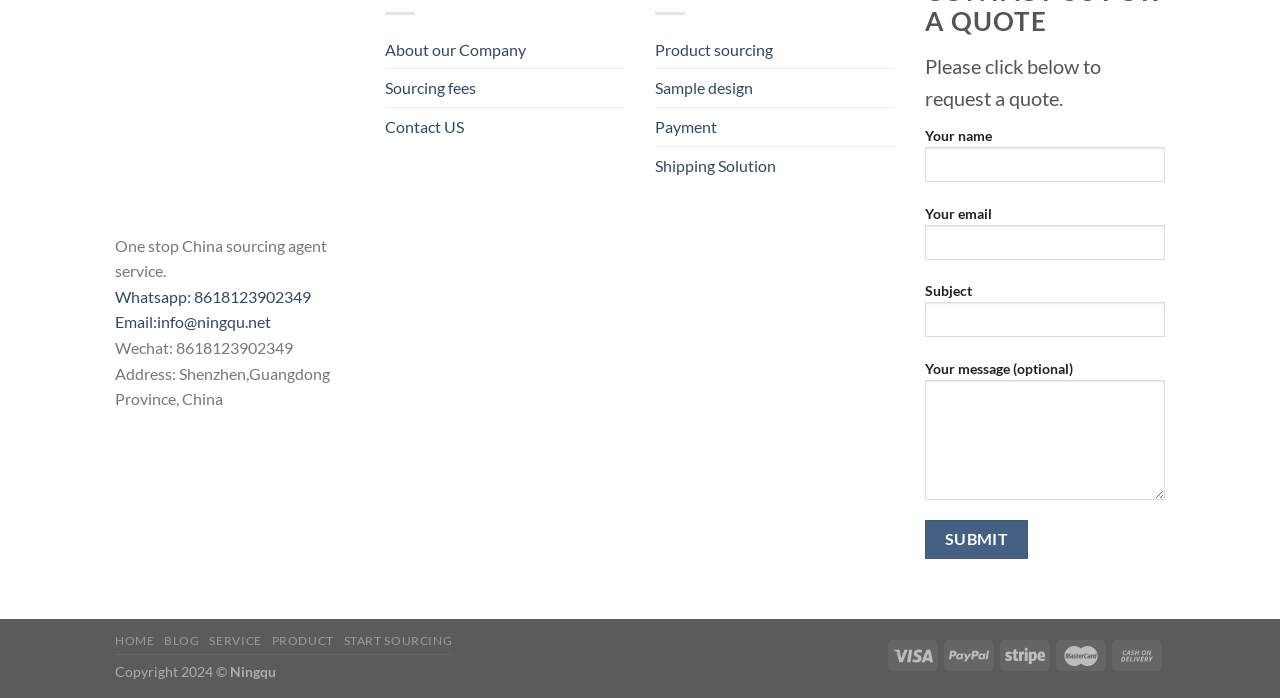Please determine the bounding box coordinates of the element's region to click for the following instruction: "Click the 'START SOURCING' link".

[0.268, 0.907, 0.353, 0.929]